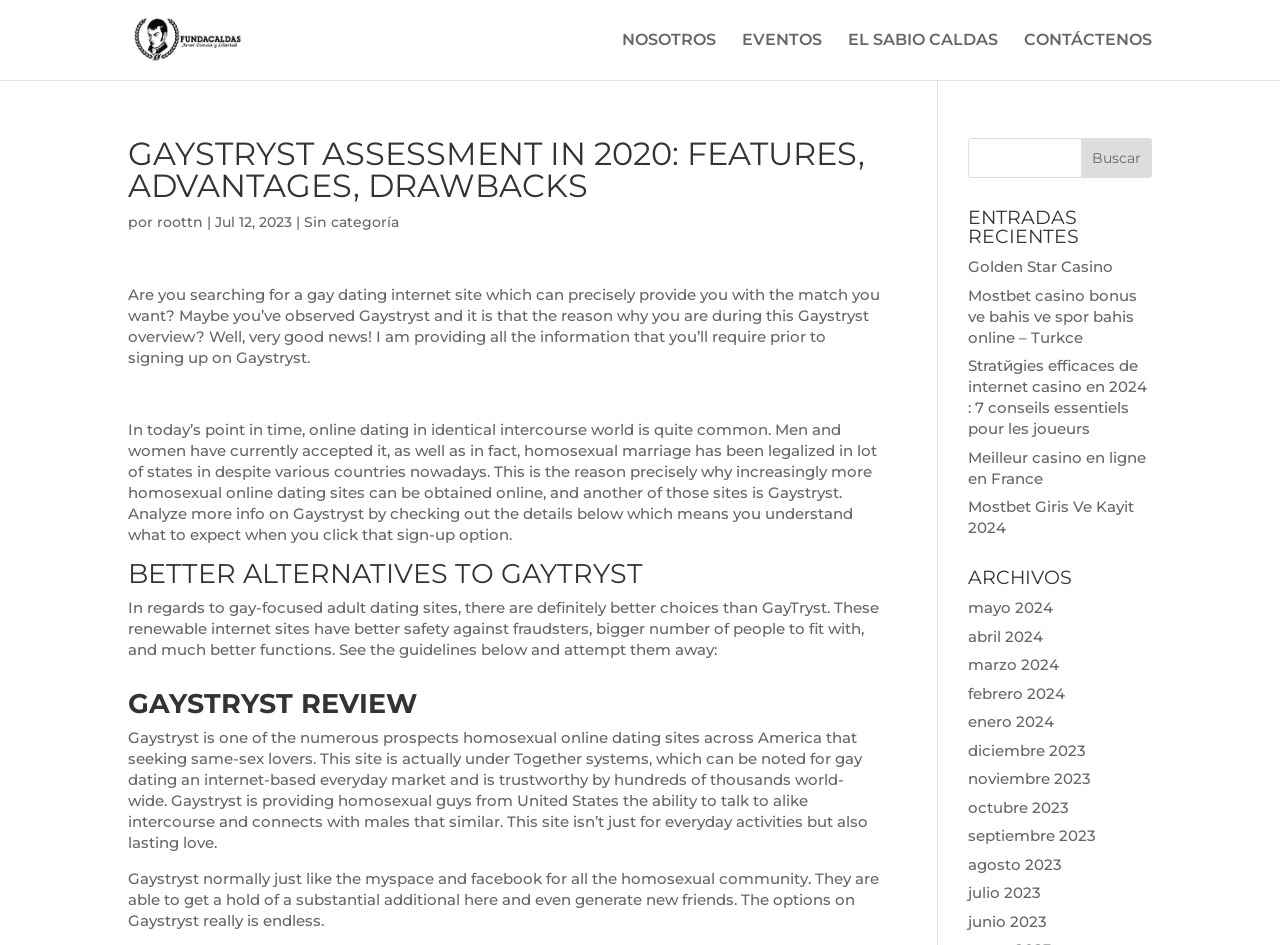Determine the bounding box coordinates of the clickable region to execute the instruction: "Click the 'CONTÁCTENOS' link". The coordinates should be four float numbers between 0 and 1, denoted as [left, top, right, bottom].

[0.8, 0.035, 0.9, 0.085]